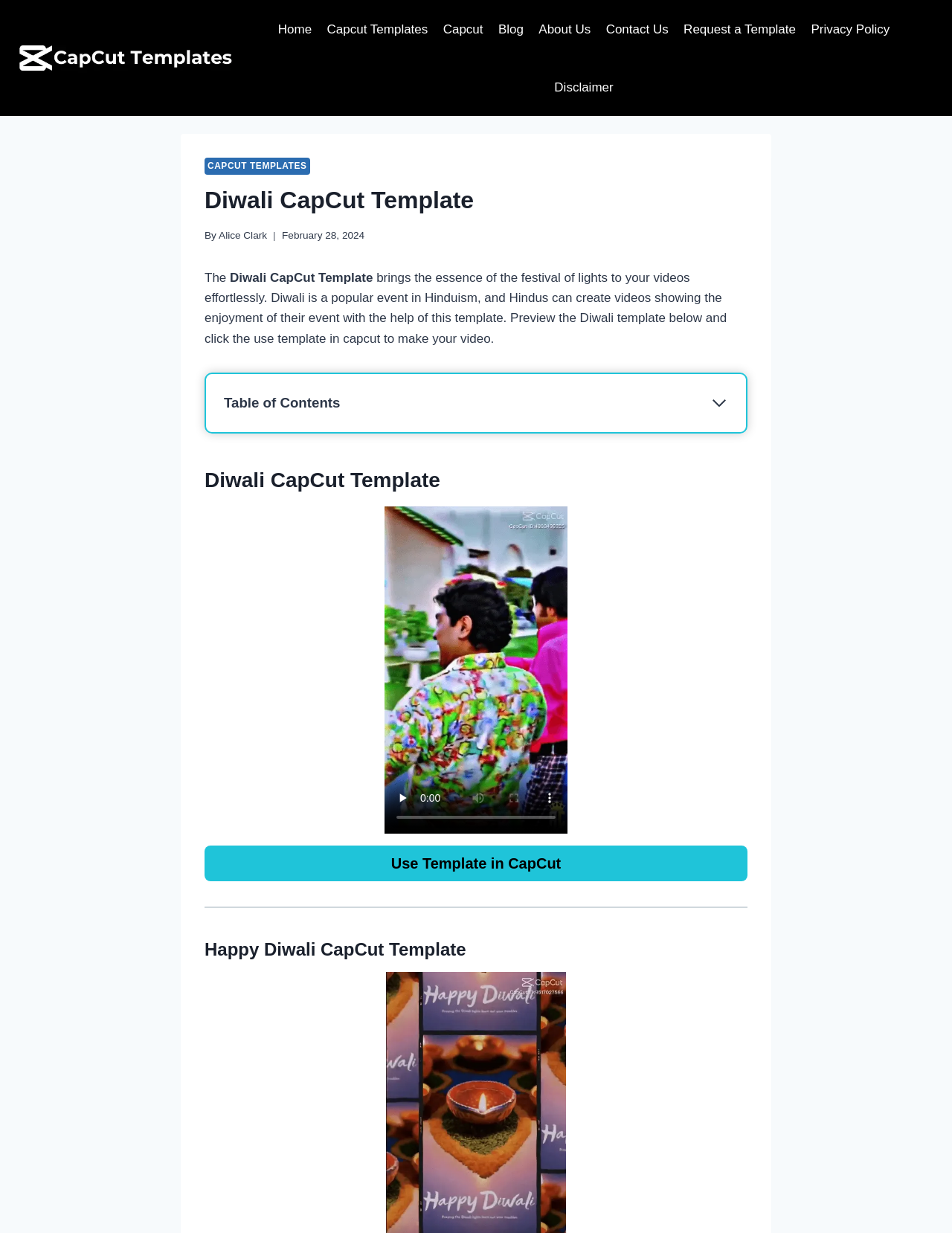Determine the bounding box for the UI element as described: "Scroll to top". The coordinates should be represented as four float numbers between 0 and 1, formatted as [left, top, right, bottom].

[0.948, 0.756, 0.977, 0.778]